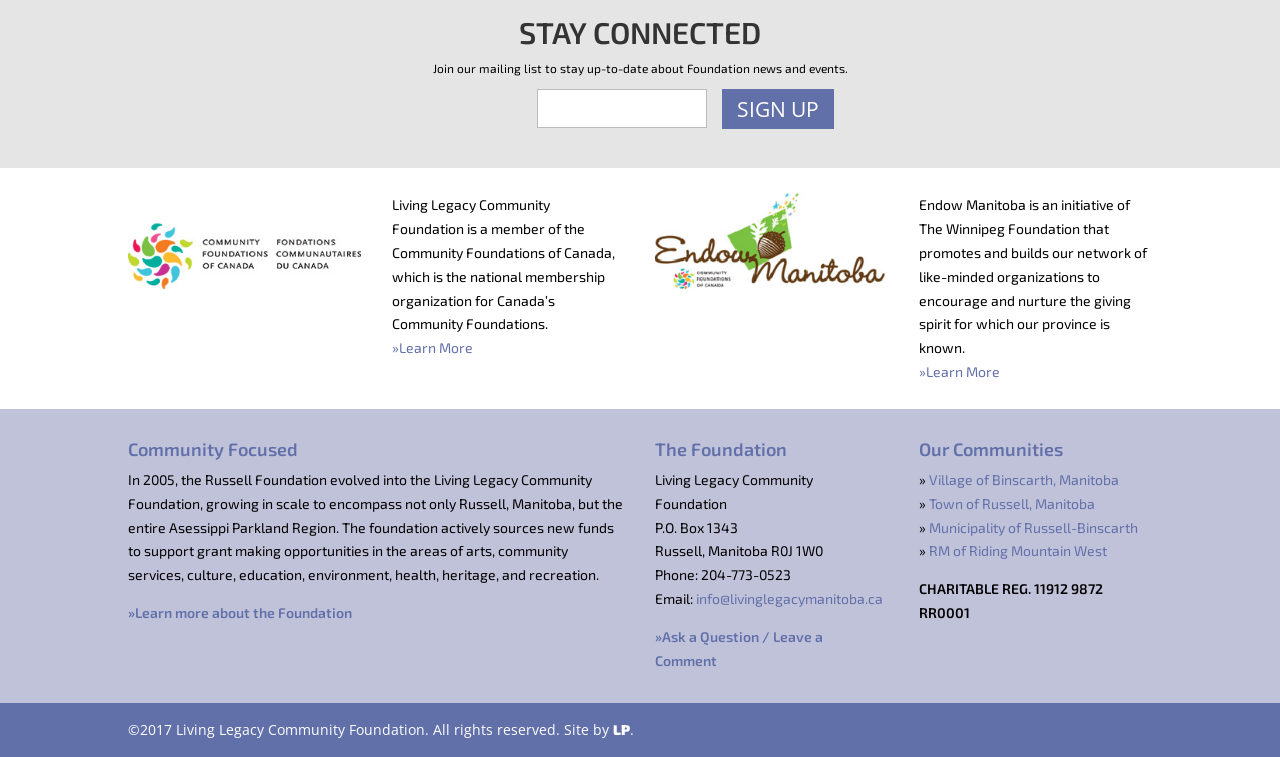Find the bounding box coordinates for the area you need to click to carry out the instruction: "Learn more about the Community Foundations of Canada". The coordinates should be four float numbers between 0 and 1, indicated as [left, top, right, bottom].

[0.306, 0.448, 0.369, 0.47]